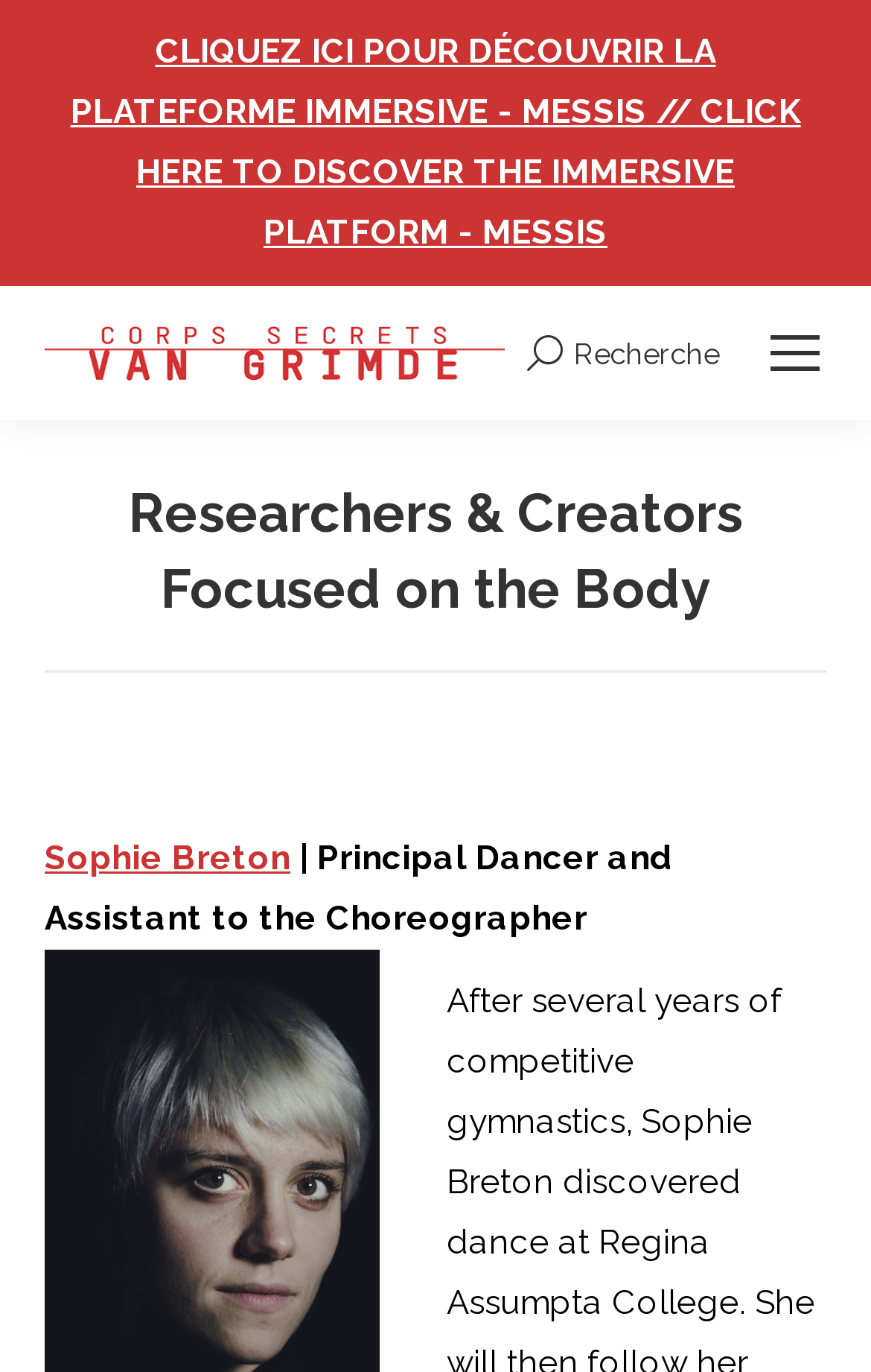From the element description Sophie Breton, predict the bounding box coordinates of the UI element. The coordinates must be specified in the format (top-left x, top-left y, bottom-right x, bottom-right y) and should be within the 0 to 1 range.

[0.051, 0.611, 0.333, 0.64]